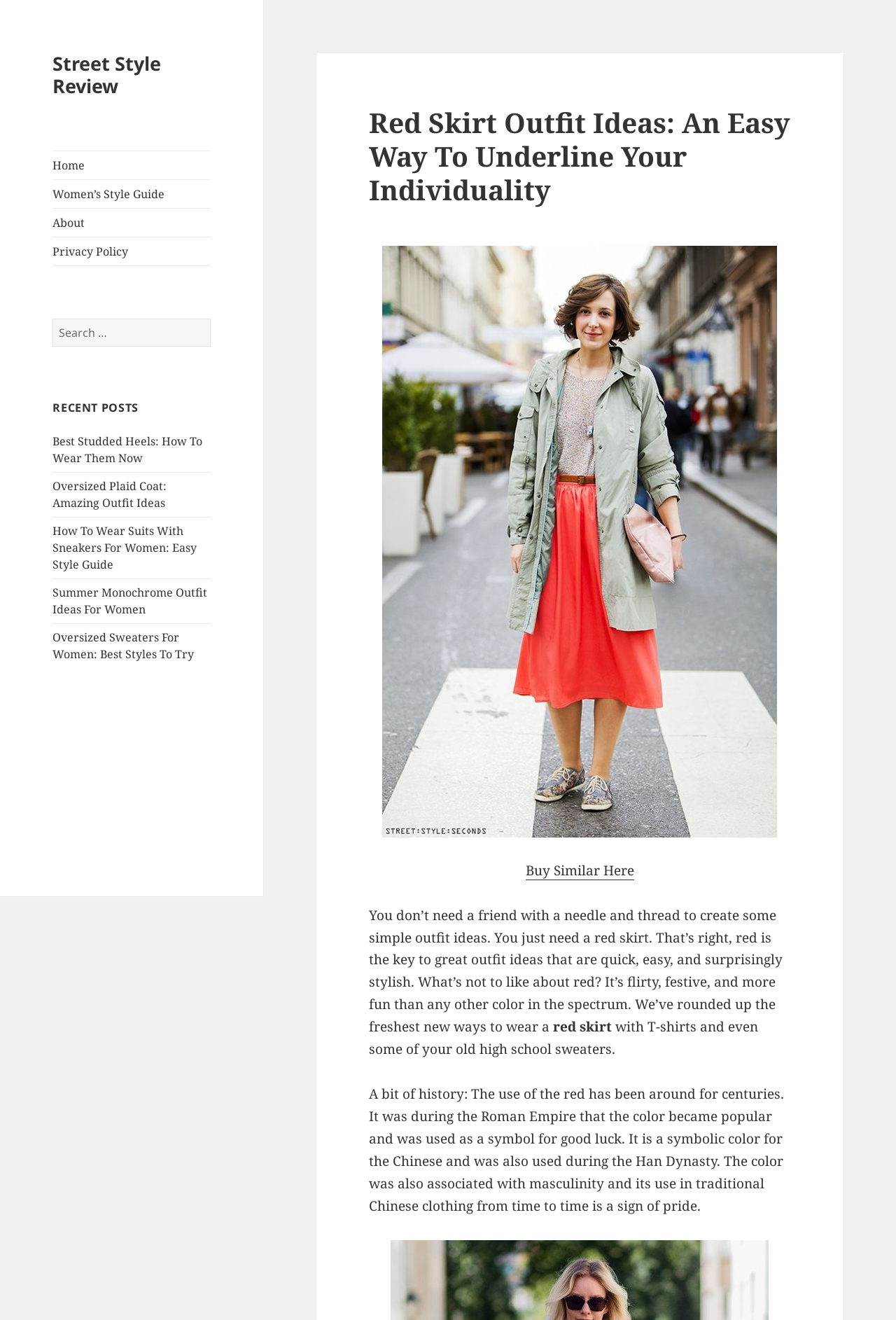Please study the image and answer the question comprehensively:
What is the position of the link 'Women’s Style Guide'?

The link 'Women’s Style Guide' is located at the top navigation bar, which is indicated by its bounding box coordinates [0.059, 0.136, 0.235, 0.157] and its position relative to other links in the navigation bar.